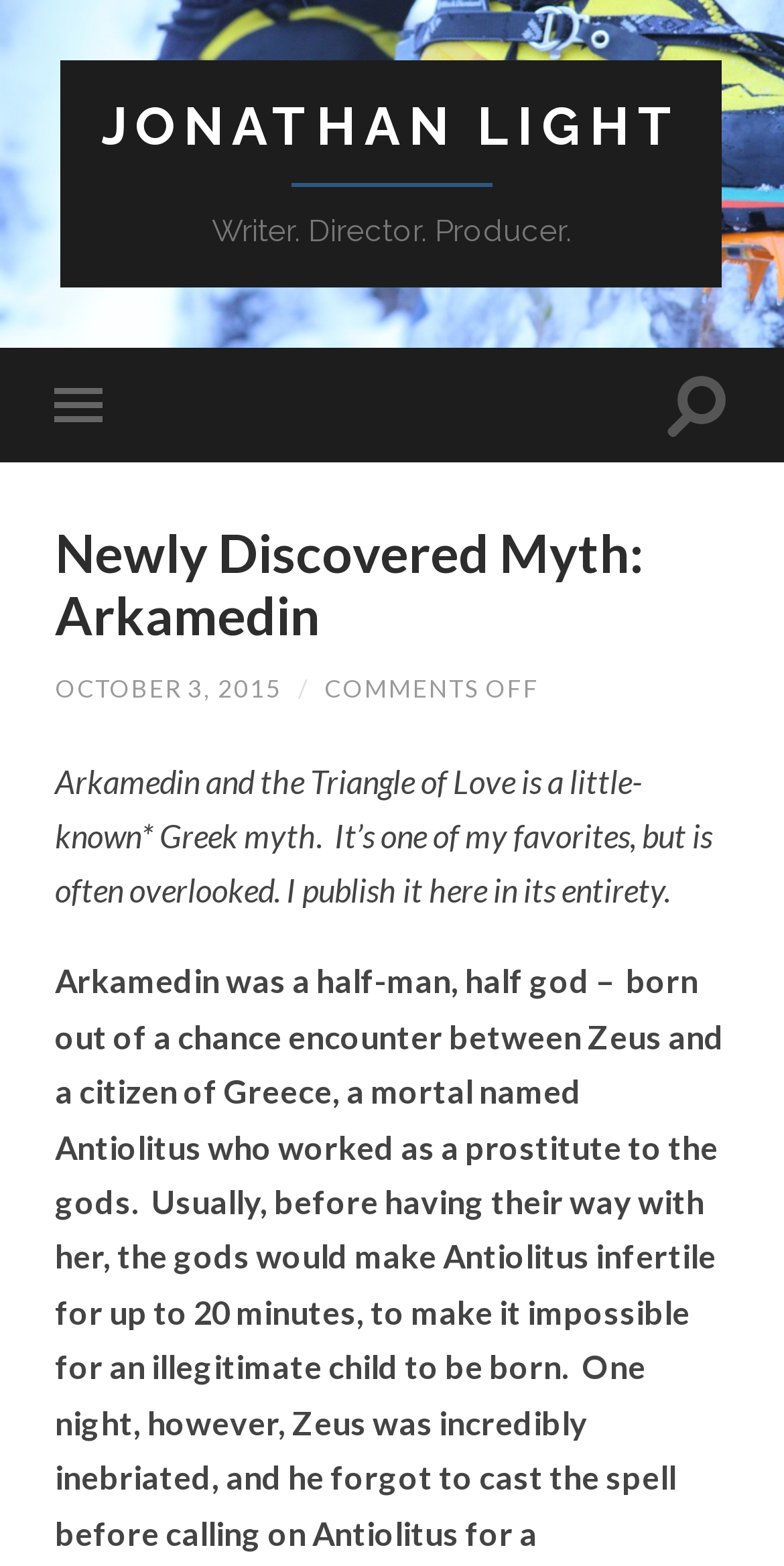Identify the bounding box for the UI element specified in this description: "Newly Discovered Myth: Arkamedin". The coordinates must be four float numbers between 0 and 1, formatted as [left, top, right, bottom].

[0.07, 0.332, 0.821, 0.413]